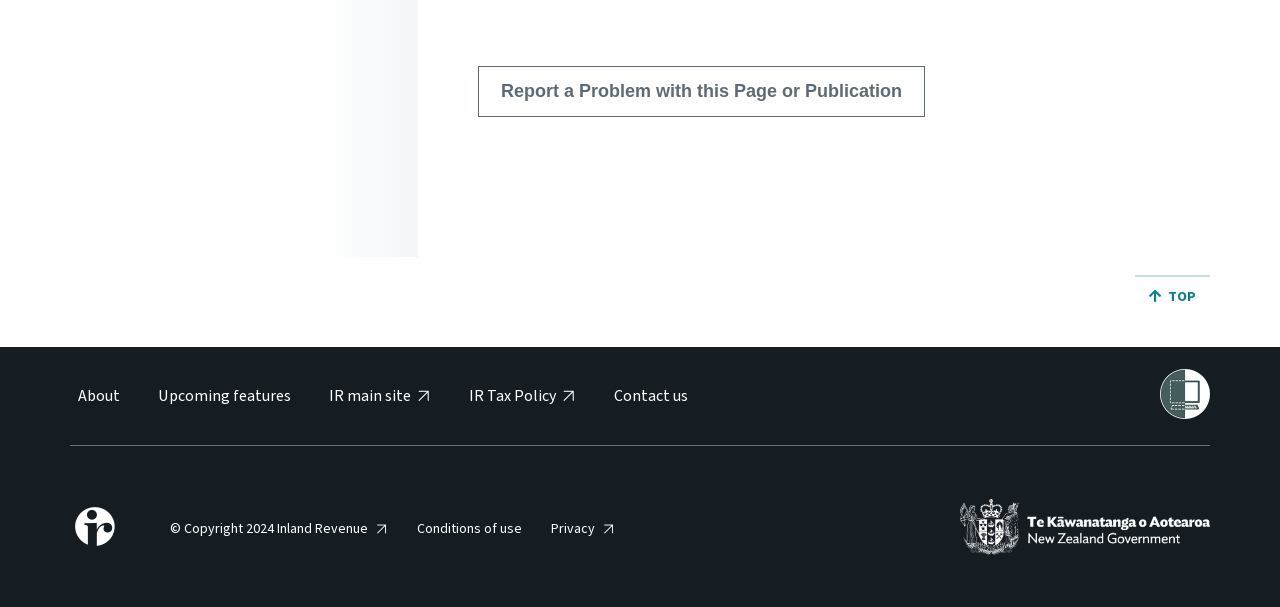Using the provided element description, identify the bounding box coordinates as (top-left x, top-left y, bottom-right x, bottom-right y). Ensure all values are between 0 and 1. Description: Privacy

[0.43, 0.858, 0.465, 0.886]